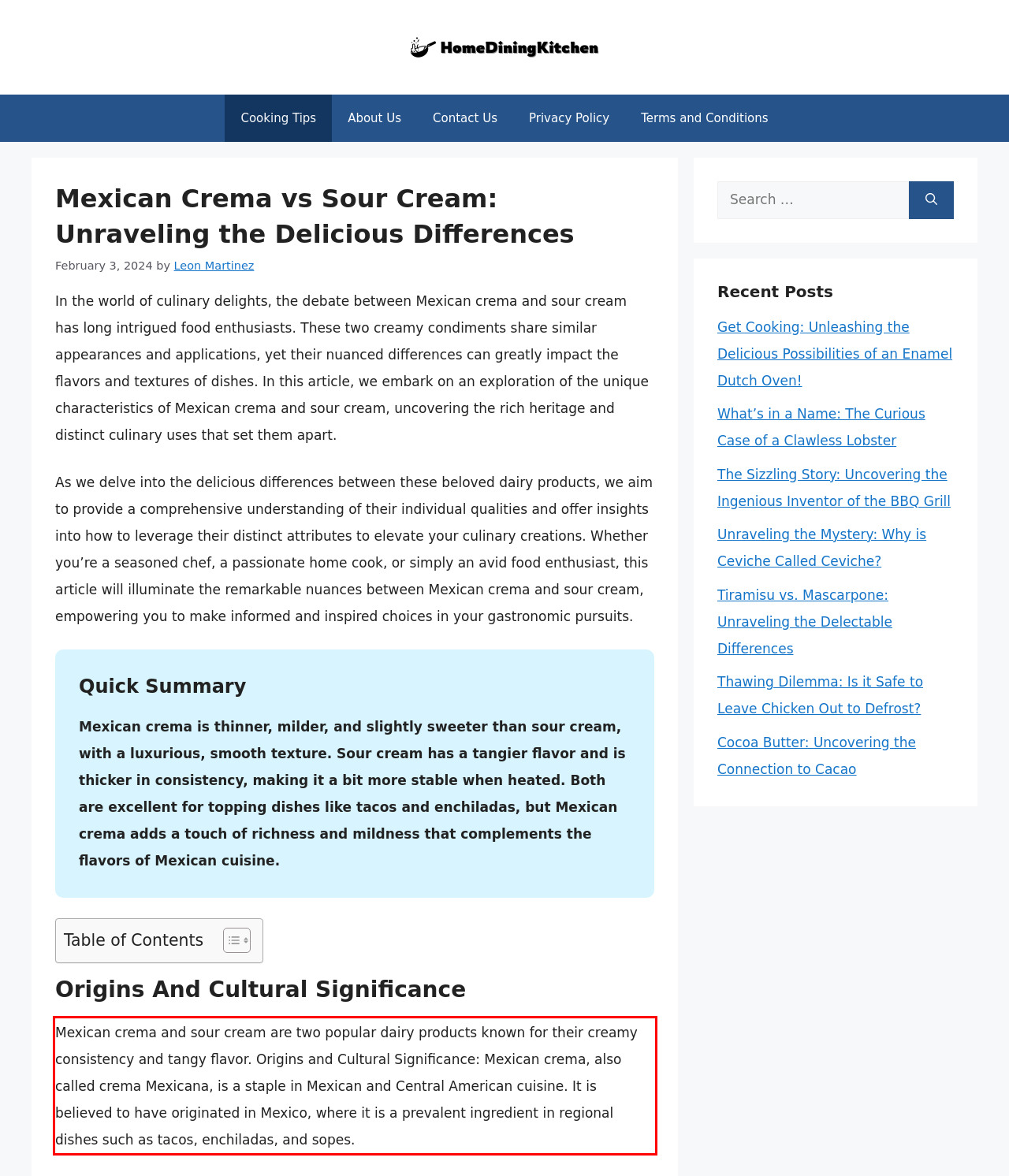Examine the webpage screenshot and use OCR to recognize and output the text within the red bounding box.

Mexican crema and sour cream are two popular dairy products known for their creamy consistency and tangy flavor. Origins and Cultural Significance: Mexican crema, also called crema Mexicana, is a staple in Mexican and Central American cuisine. It is believed to have originated in Mexico, where it is a prevalent ingredient in regional dishes such as tacos, enchiladas, and sopes.